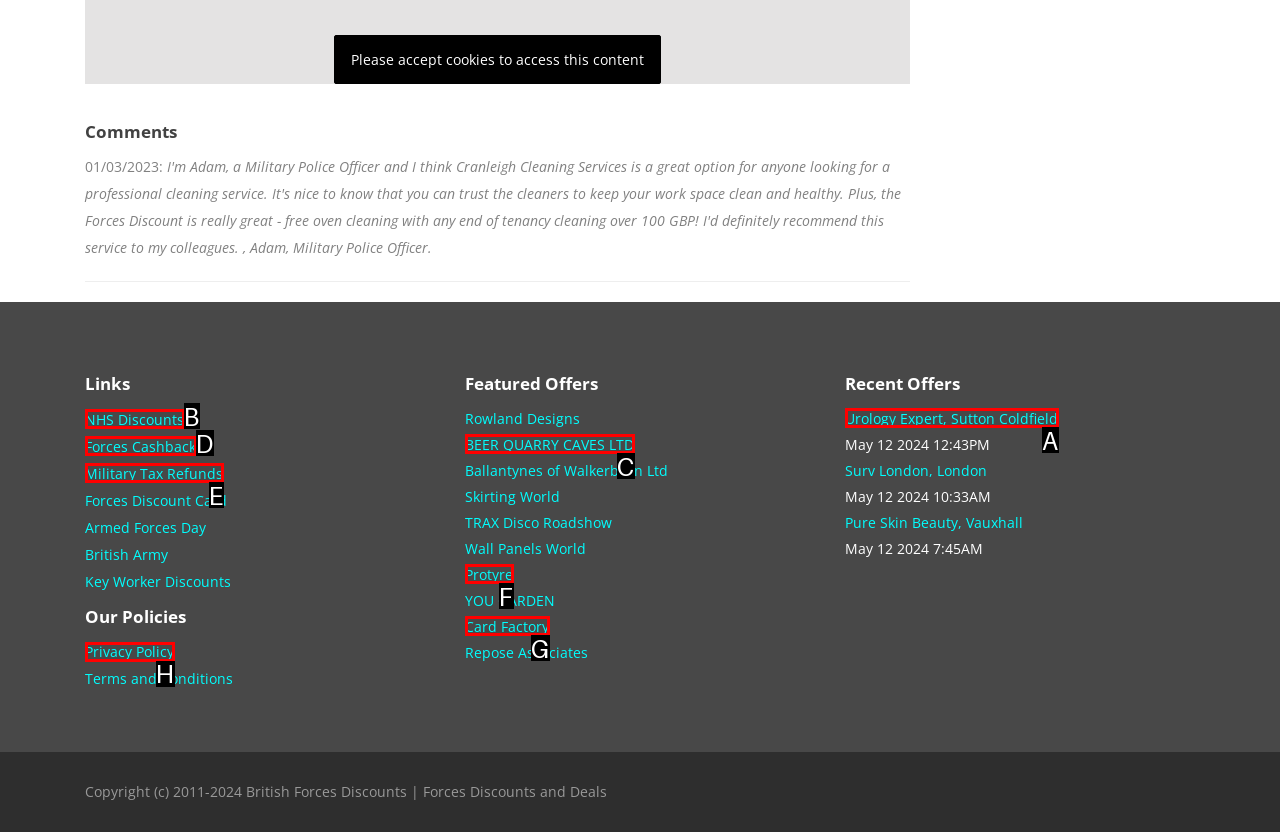Choose the option that matches the following description: Protyre
Answer with the letter of the correct option.

F